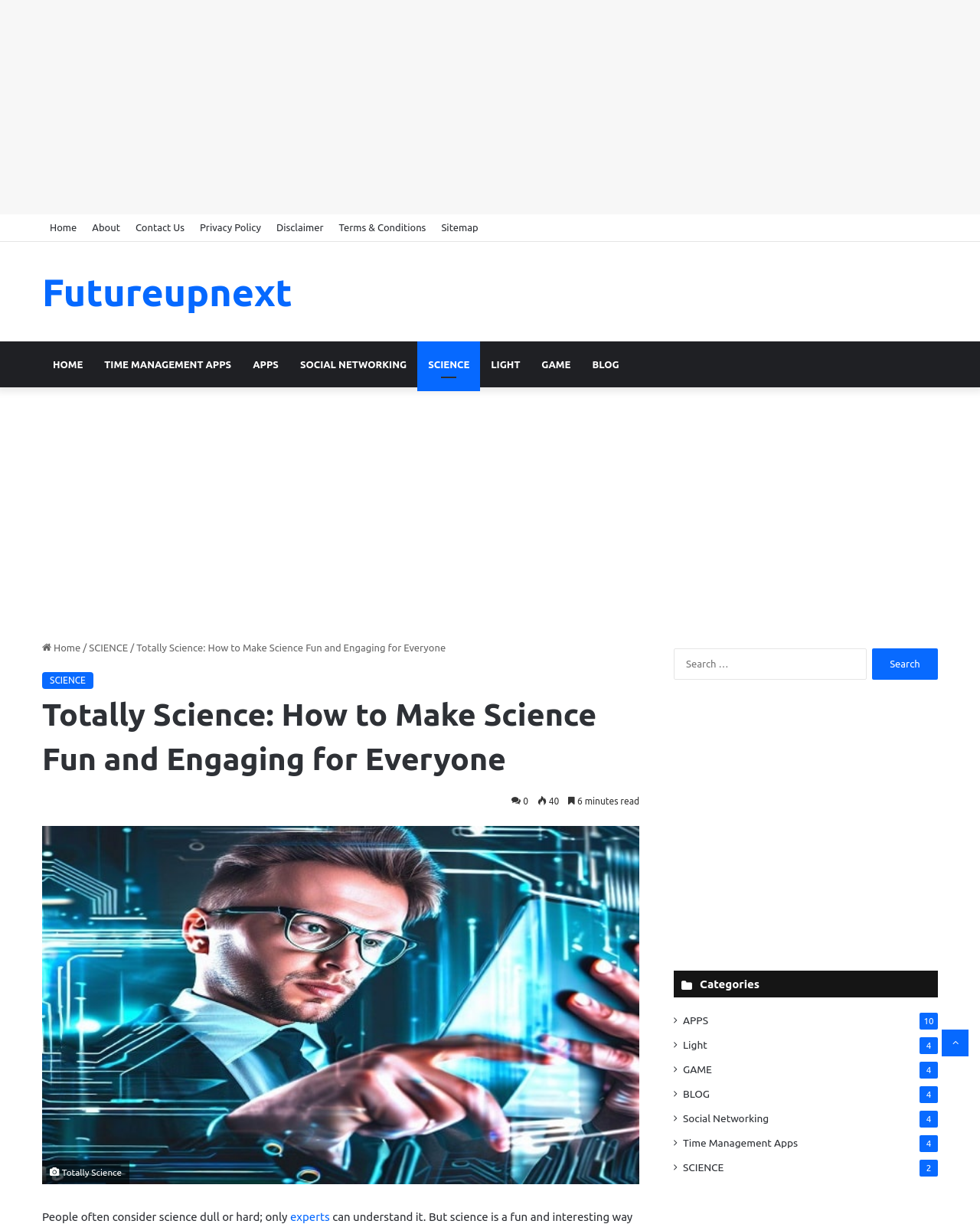Identify the bounding box coordinates of the clickable section necessary to follow the following instruction: "Go back to top". The coordinates should be presented as four float numbers from 0 to 1, i.e., [left, top, right, bottom].

[0.961, 0.841, 0.988, 0.863]